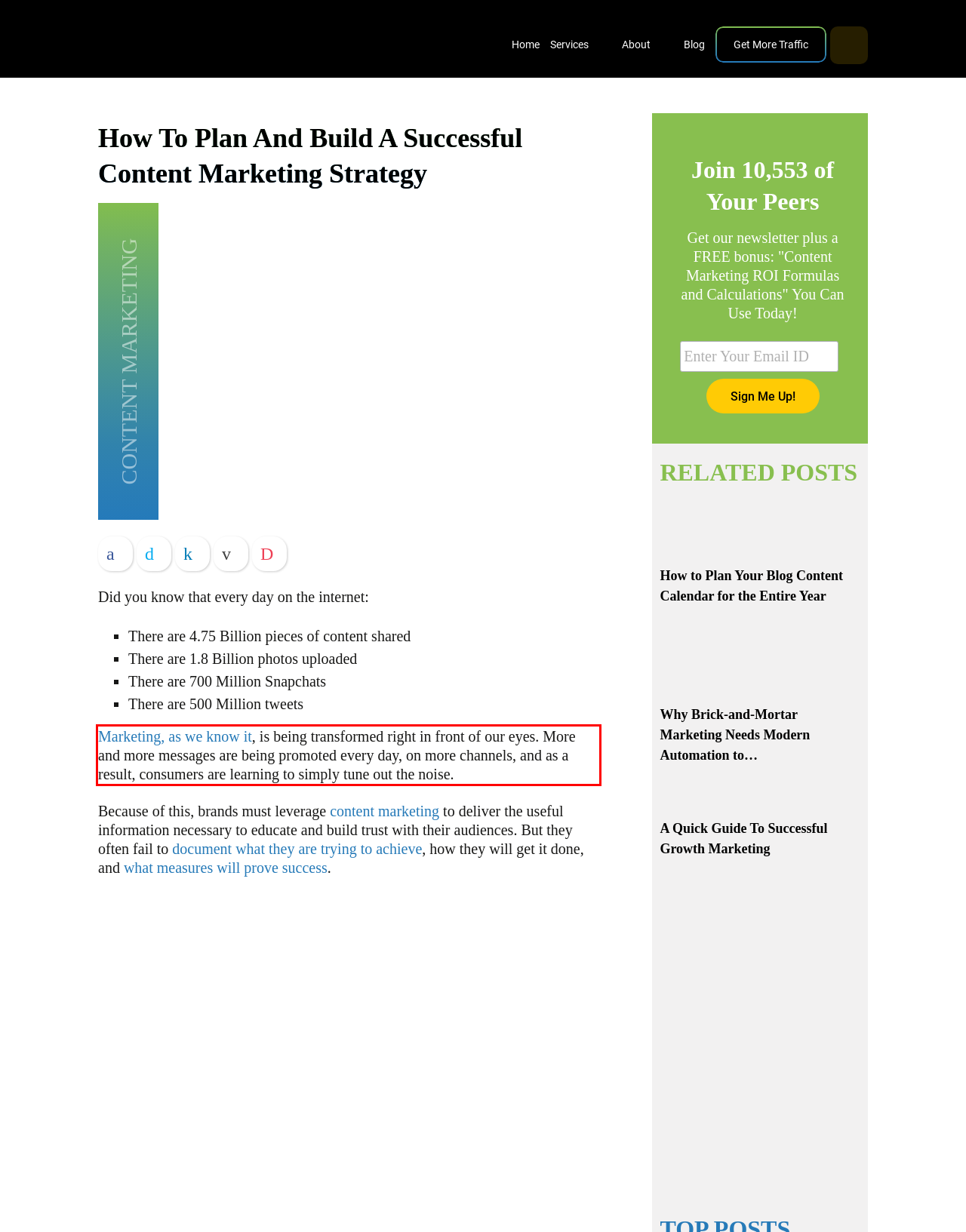Review the webpage screenshot provided, and perform OCR to extract the text from the red bounding box.

Marketing, as we know it, is being transformed right in front of our eyes. More and more messages are being promoted every day, on more channels, and as a result, consumers are learning to simply tune out the noise.